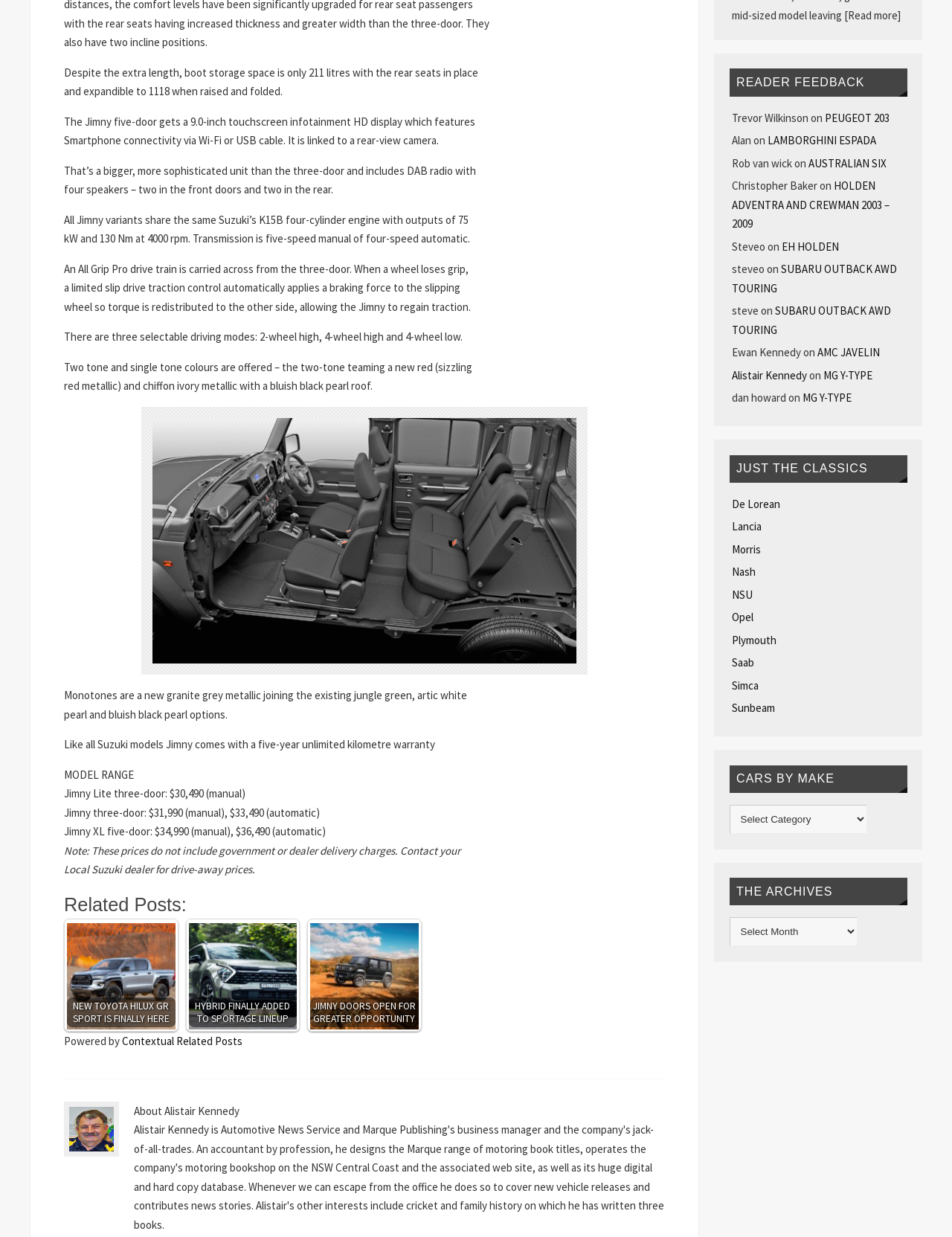Please identify the bounding box coordinates of the area that needs to be clicked to follow this instruction: "Click on the 'SUBARU OUTBACK AWD TOURING' link".

[0.768, 0.212, 0.942, 0.238]